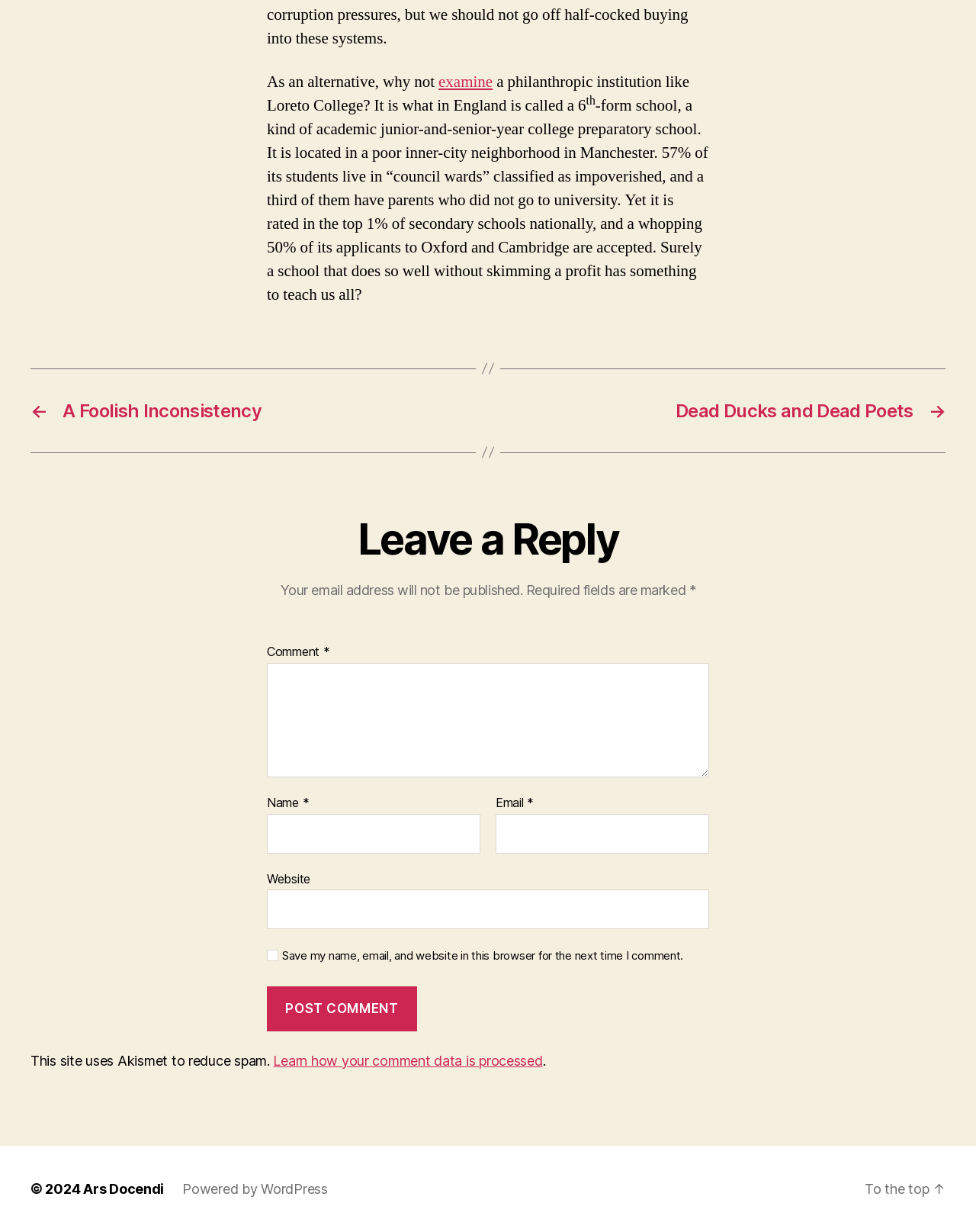What is the copyright year mentioned?
Based on the image, give a concise answer in the form of a single word or short phrase.

2024